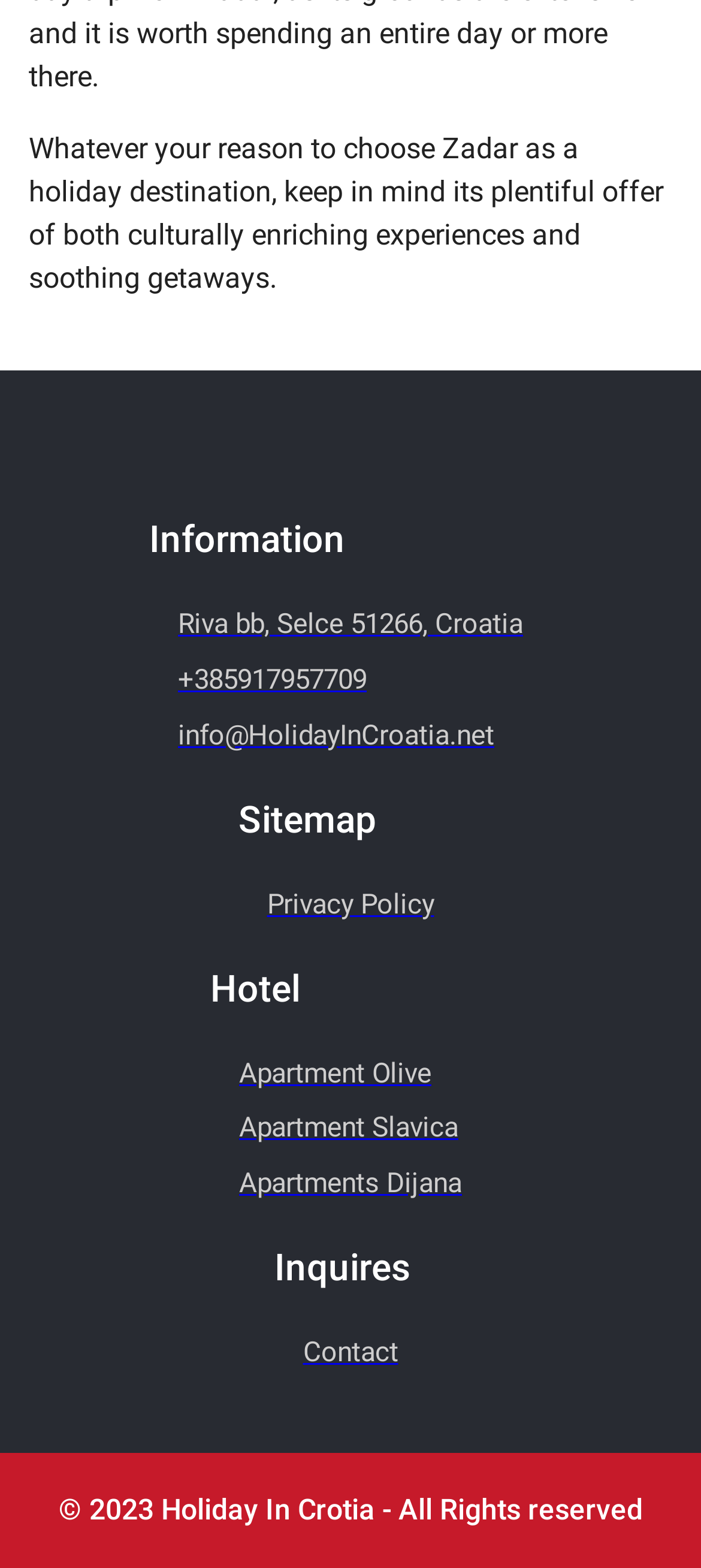Locate the bounding box coordinates of the region to be clicked to comply with the following instruction: "Read the privacy policy". The coordinates must be four float numbers between 0 and 1, in the form [left, top, right, bottom].

[0.381, 0.568, 0.619, 0.585]